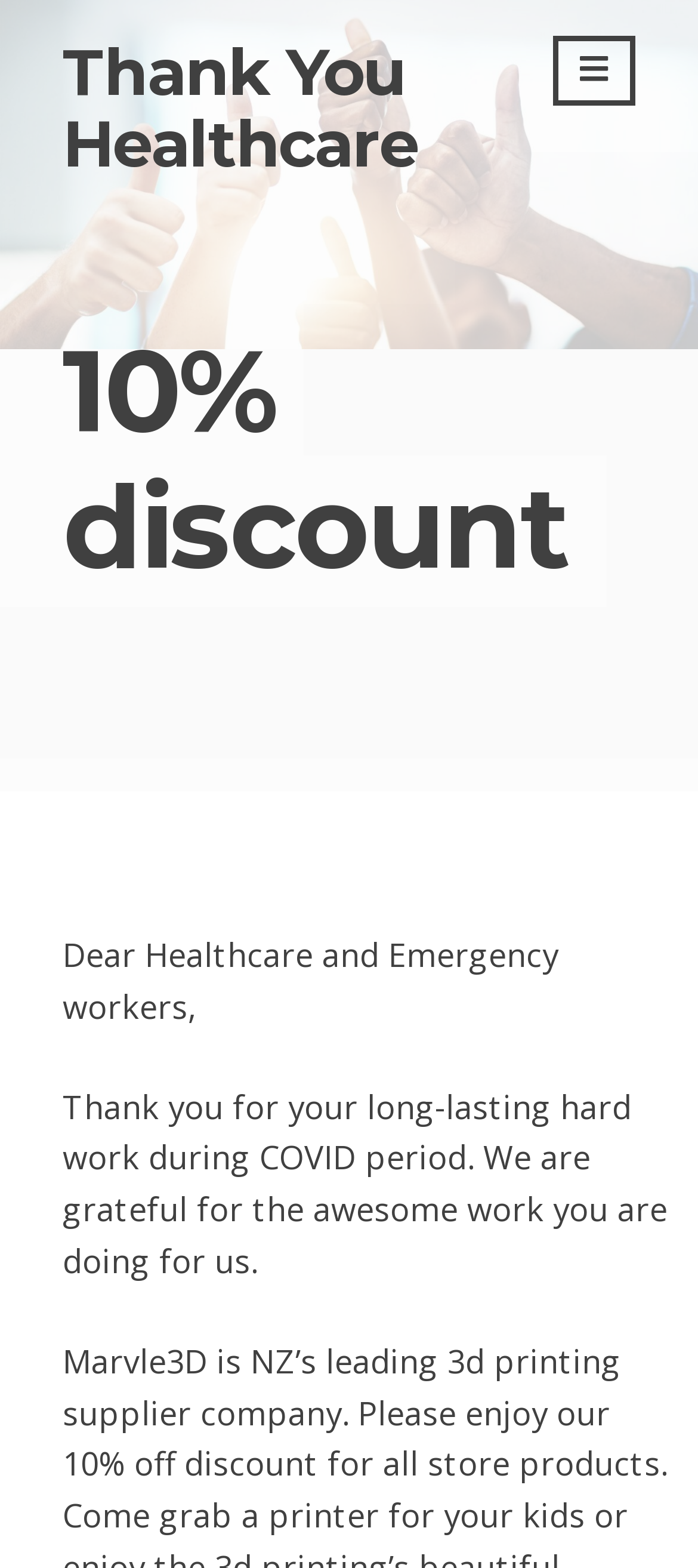Refer to the screenshot and give an in-depth answer to this question: What is the purpose of the webpage?

I inferred this answer by analyzing the overall content of the webpage, including the heading 'Thank You Healthcare' and the static text 'Thank you for your long-lasting hard work during COVID period.' which suggests that the primary purpose of the webpage is to express gratitude to healthcare and emergency workers.